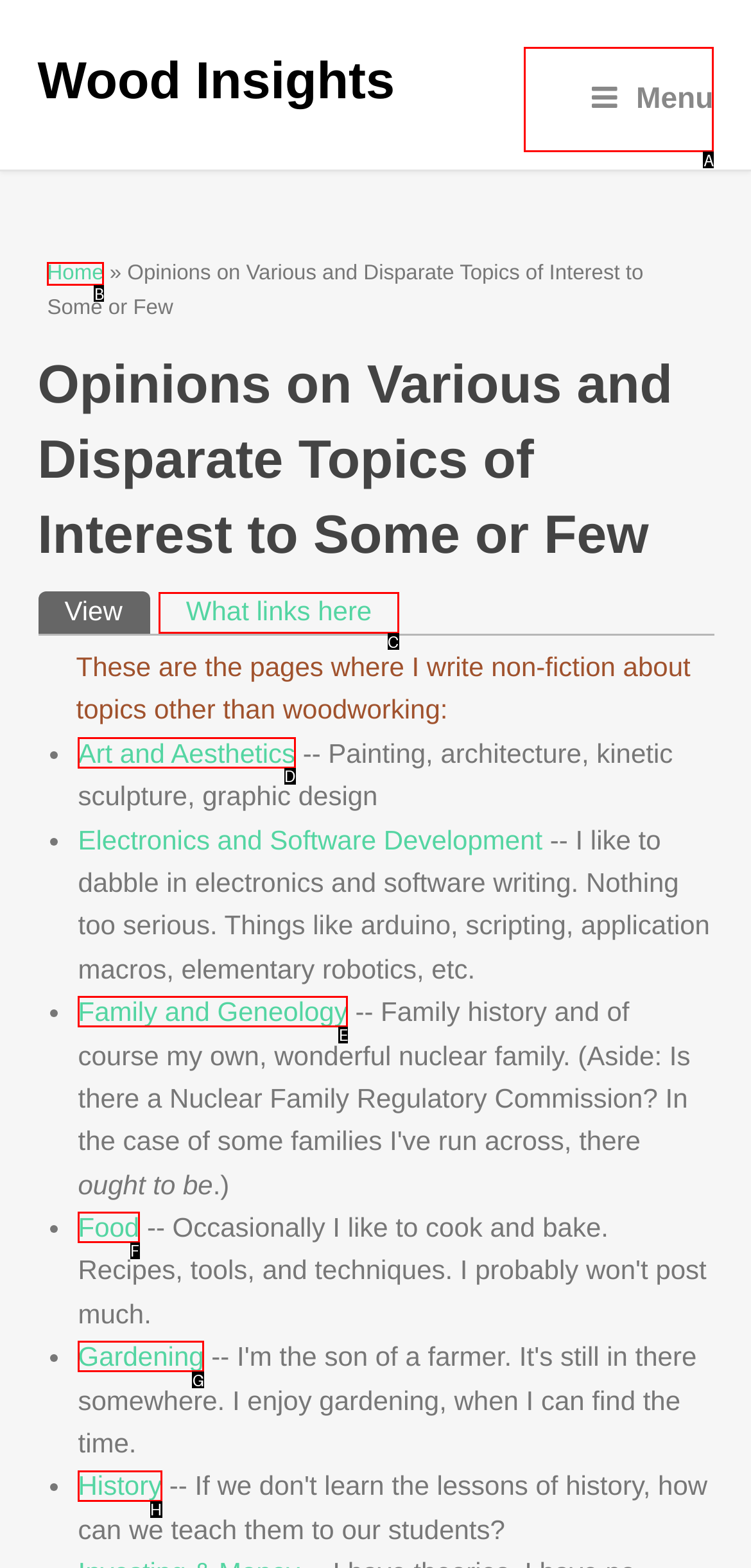Indicate which HTML element you need to click to complete the task: Select the 'Geneva' translation. Provide the letter of the selected option directly.

None